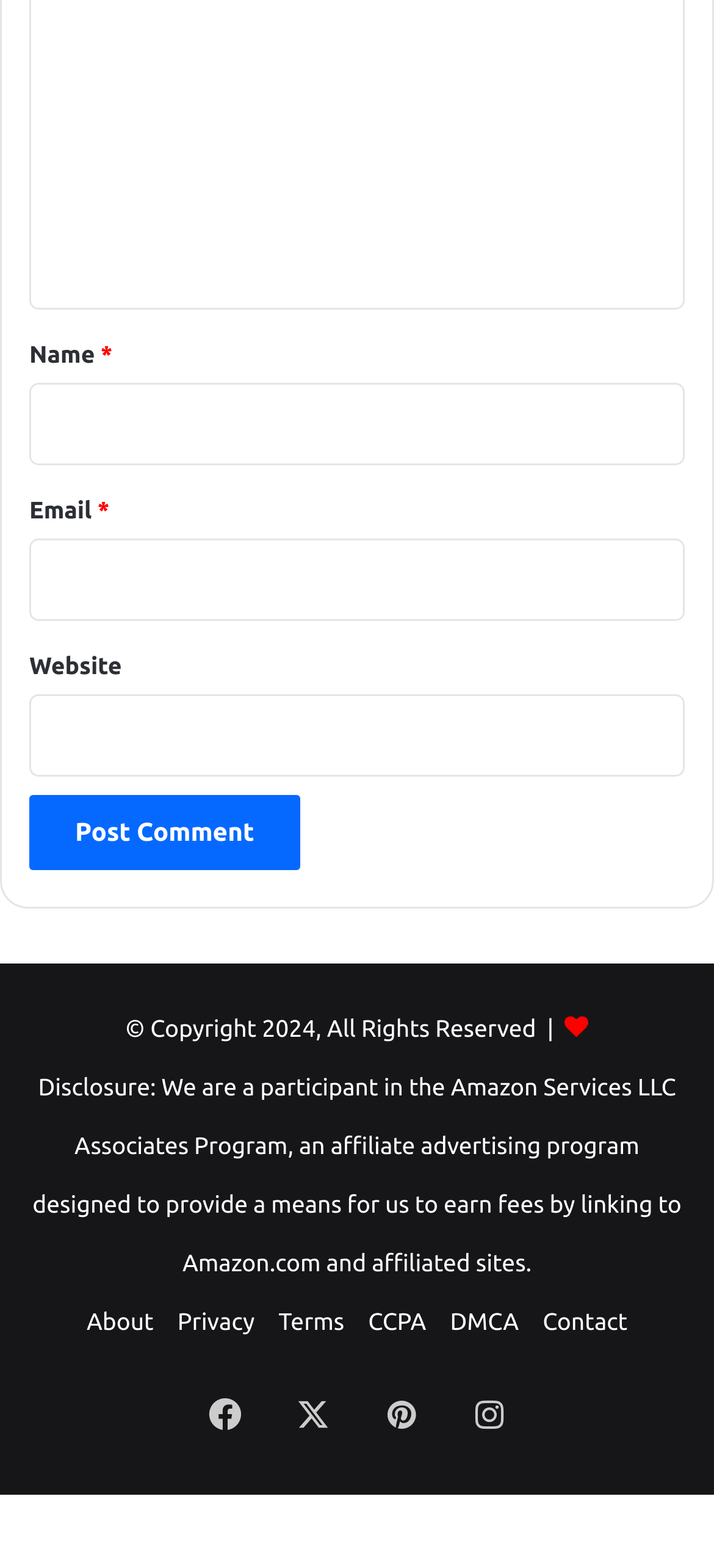Provide your answer to the question using just one word or phrase: What is the copyright year?

2024